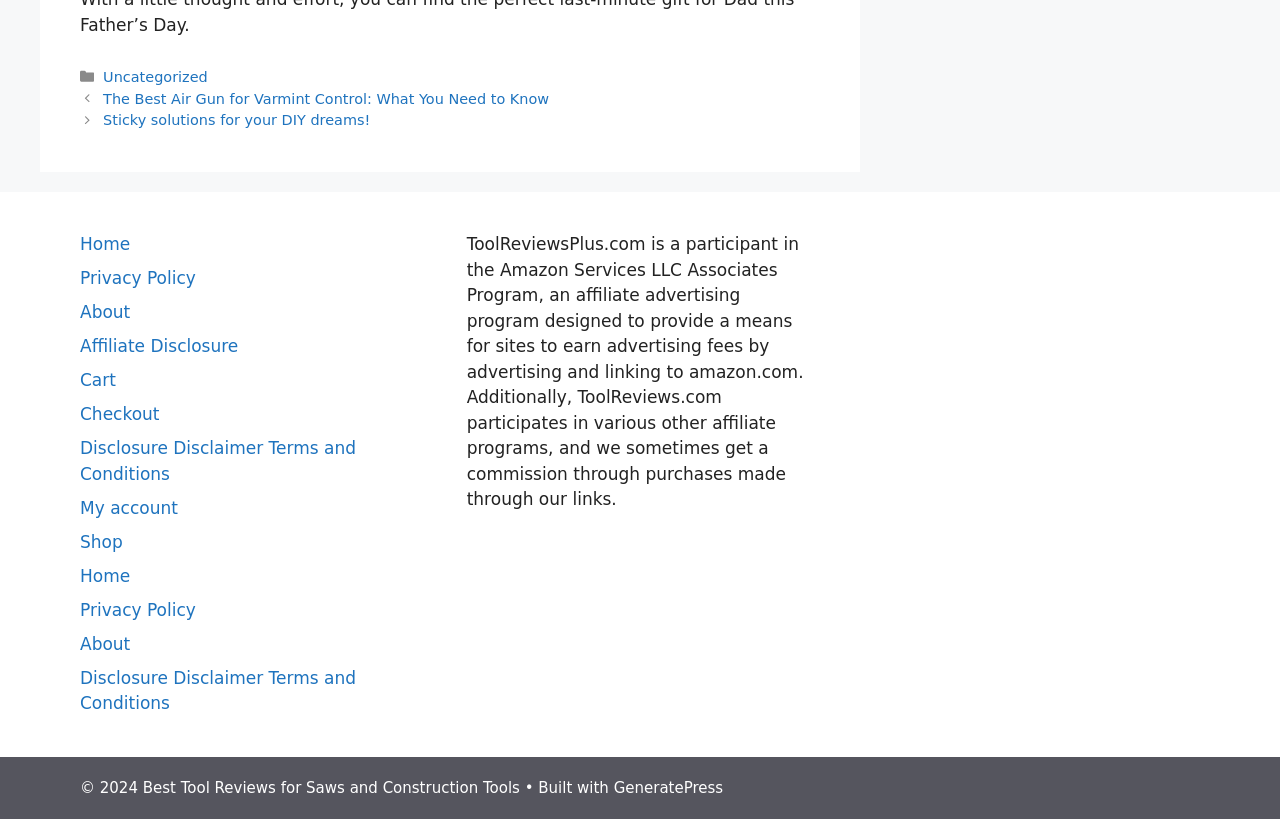What is the copyright year mentioned on the webpage?
Using the information from the image, give a concise answer in one word or a short phrase.

2024